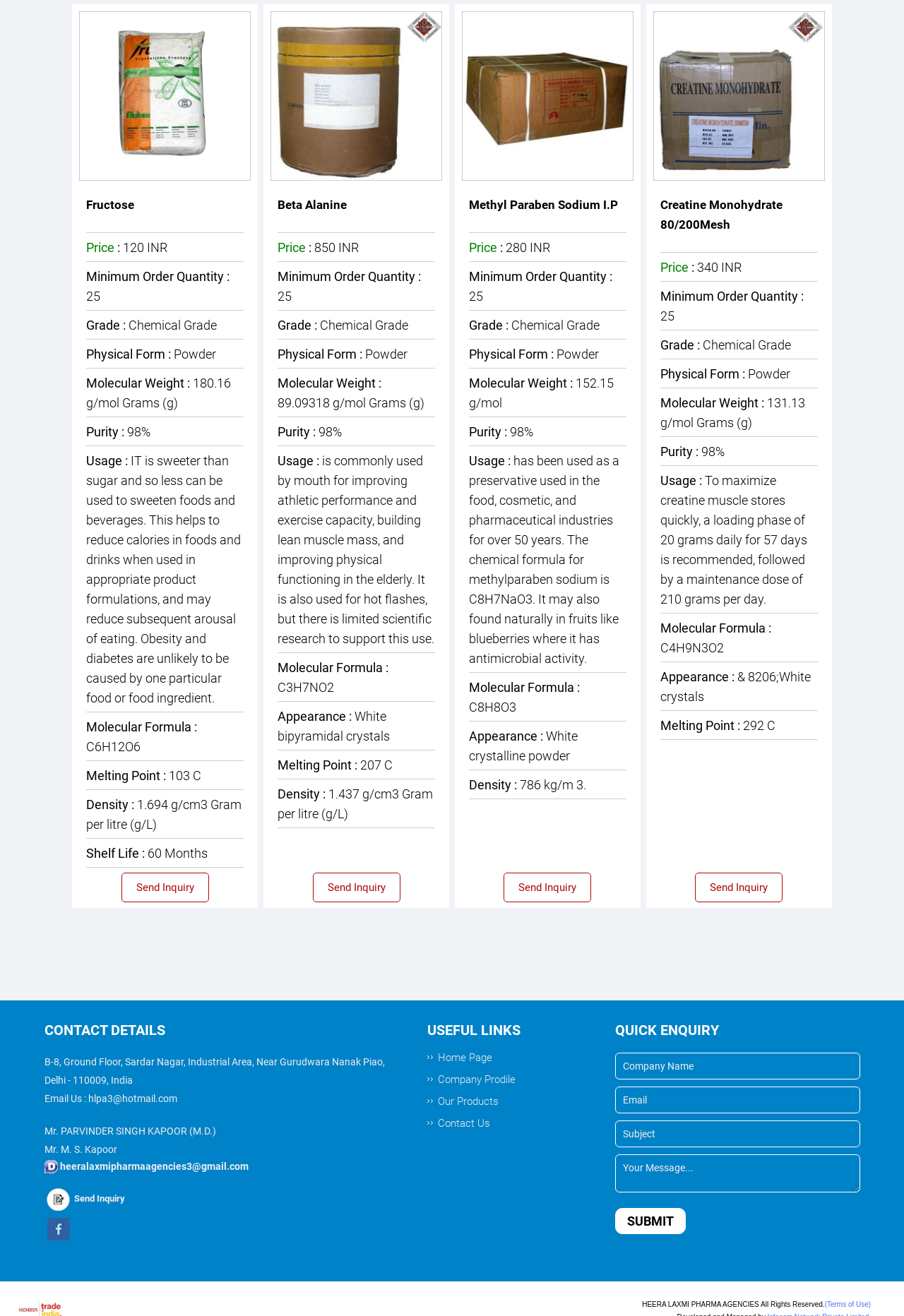Could you please study the image and provide a detailed answer to the question:
What is the physical form of Methyl Paraben Sodium I.P?

The physical form of Methyl Paraben Sodium I.P can be found in the section labeled 'Physical Form' which is accompanied by the value 'Powder'.